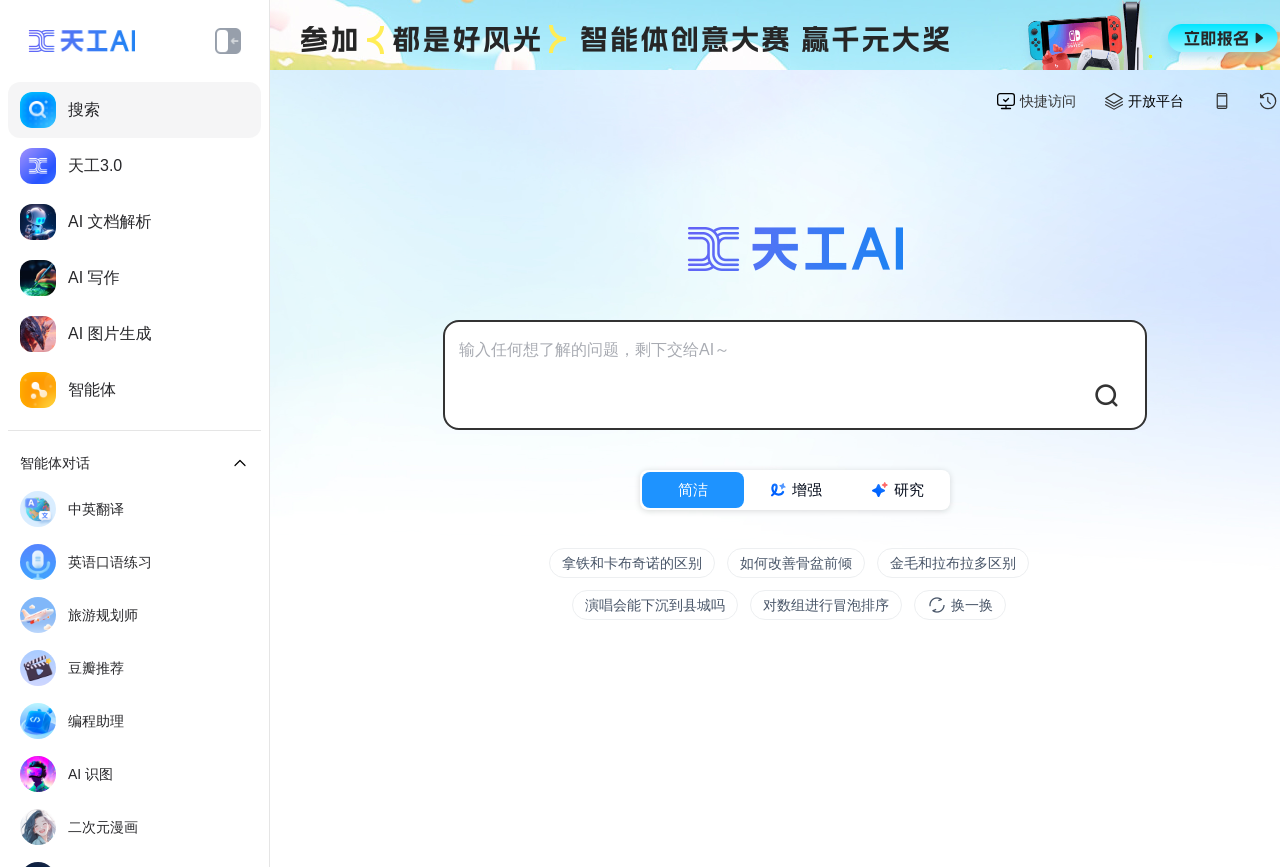Provide your answer to the question using just one word or phrase: How many example questions are provided?

5